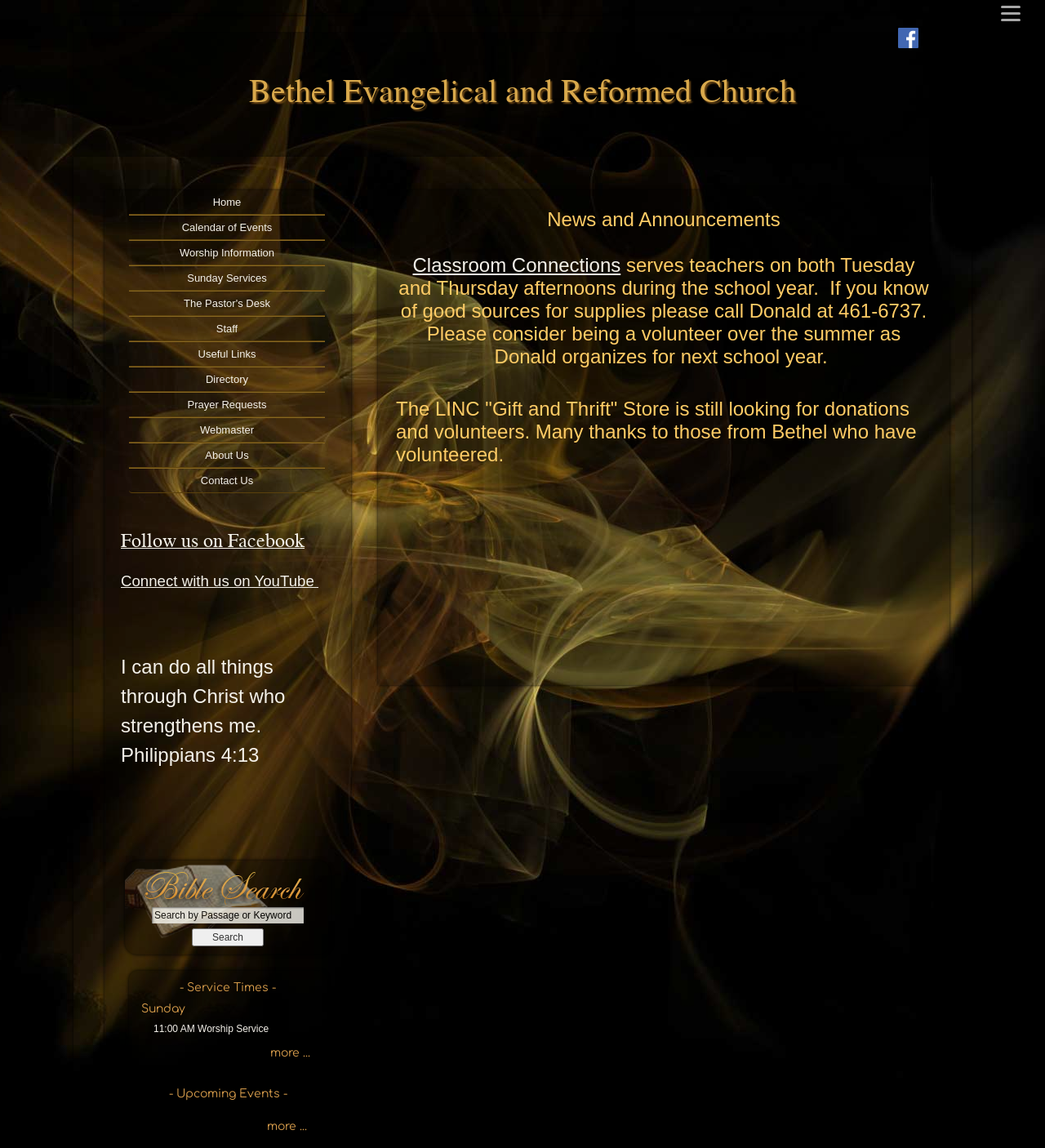What is the Bible verse quoted on the page?
Respond to the question with a single word or phrase according to the image.

Philippians 4:13